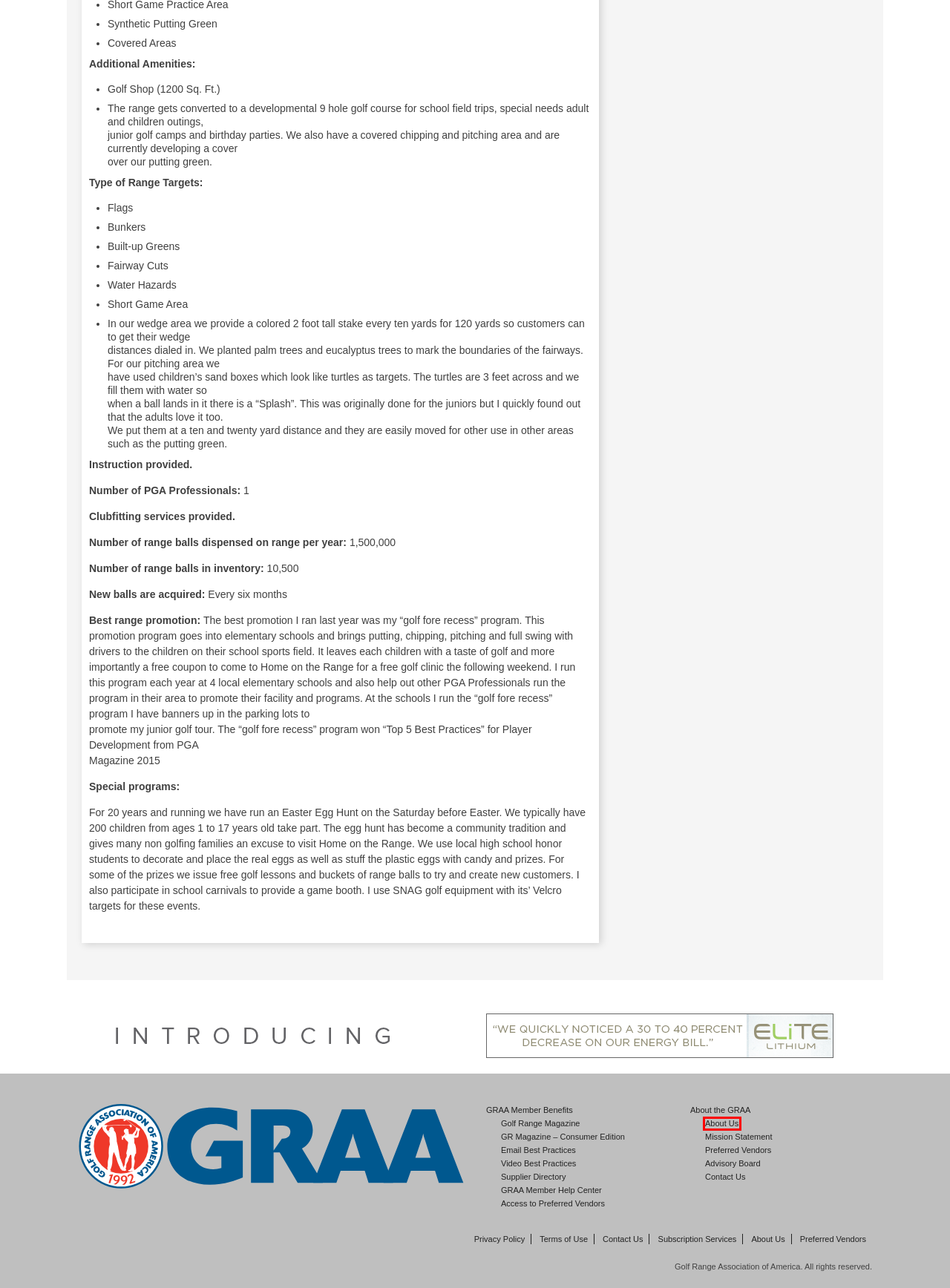You have received a screenshot of a webpage with a red bounding box indicating a UI element. Please determine the most fitting webpage description that matches the new webpage after clicking on the indicated element. The choices are:
A. Mission Statement - Golf Range Association
B. Subscription Services - Golf Range Association
C. About Us - Golf Range Association
D. Category: Video Best Practices - Golf Range Association
E. Contact Us - Golf Range Association
F. Preferred Vendors - Golf Range Association
G. Terms of Use - Golf Range Association
H. Golf Range Association of America Advisory Board - Golf Range Association

C